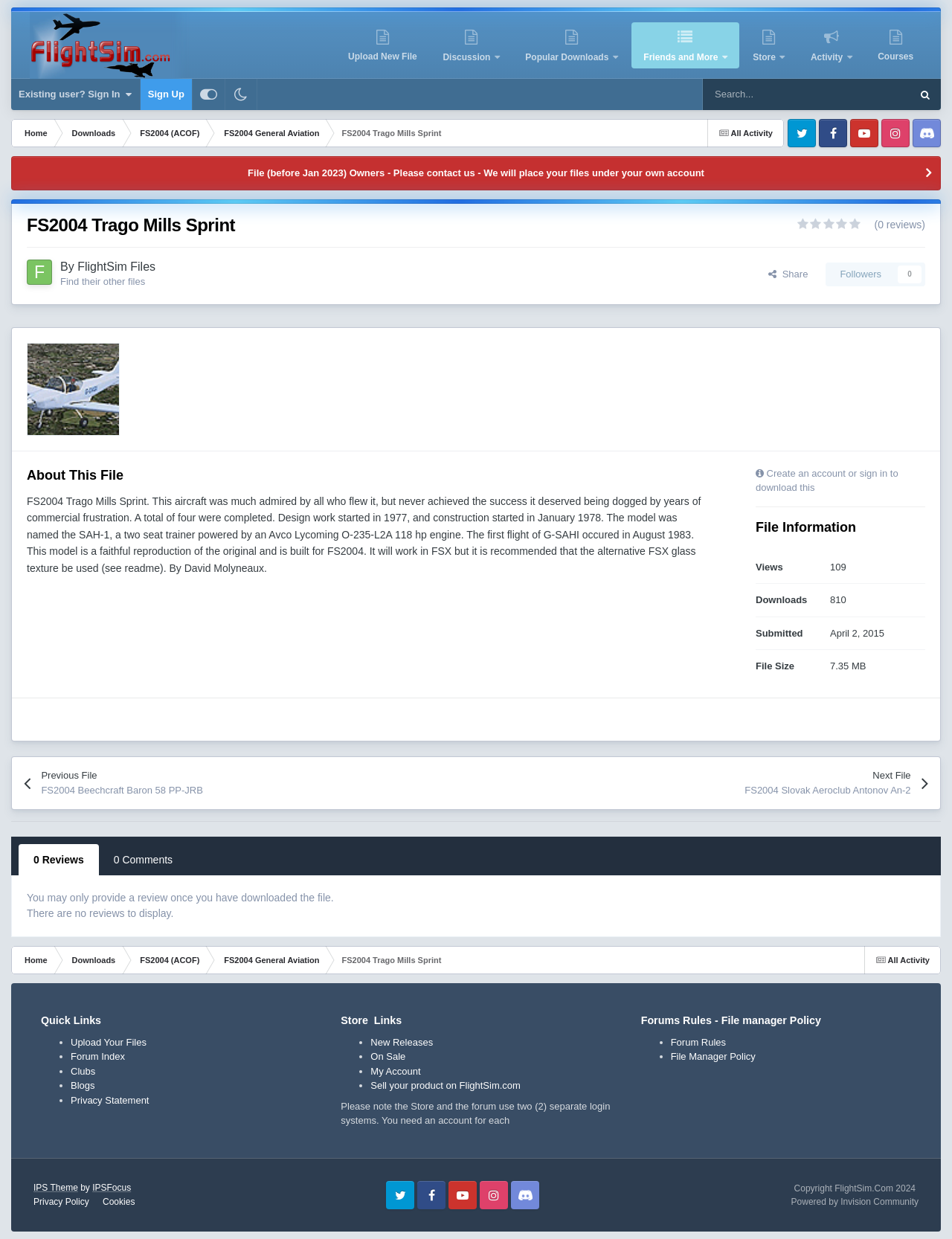Please determine the bounding box coordinates, formatted as (top-left x, top-left y, bottom-right x, bottom-right y), with all values as floating point numbers between 0 and 1. Identify the bounding box of the region described as: 0 Reviews

[0.02, 0.681, 0.104, 0.706]